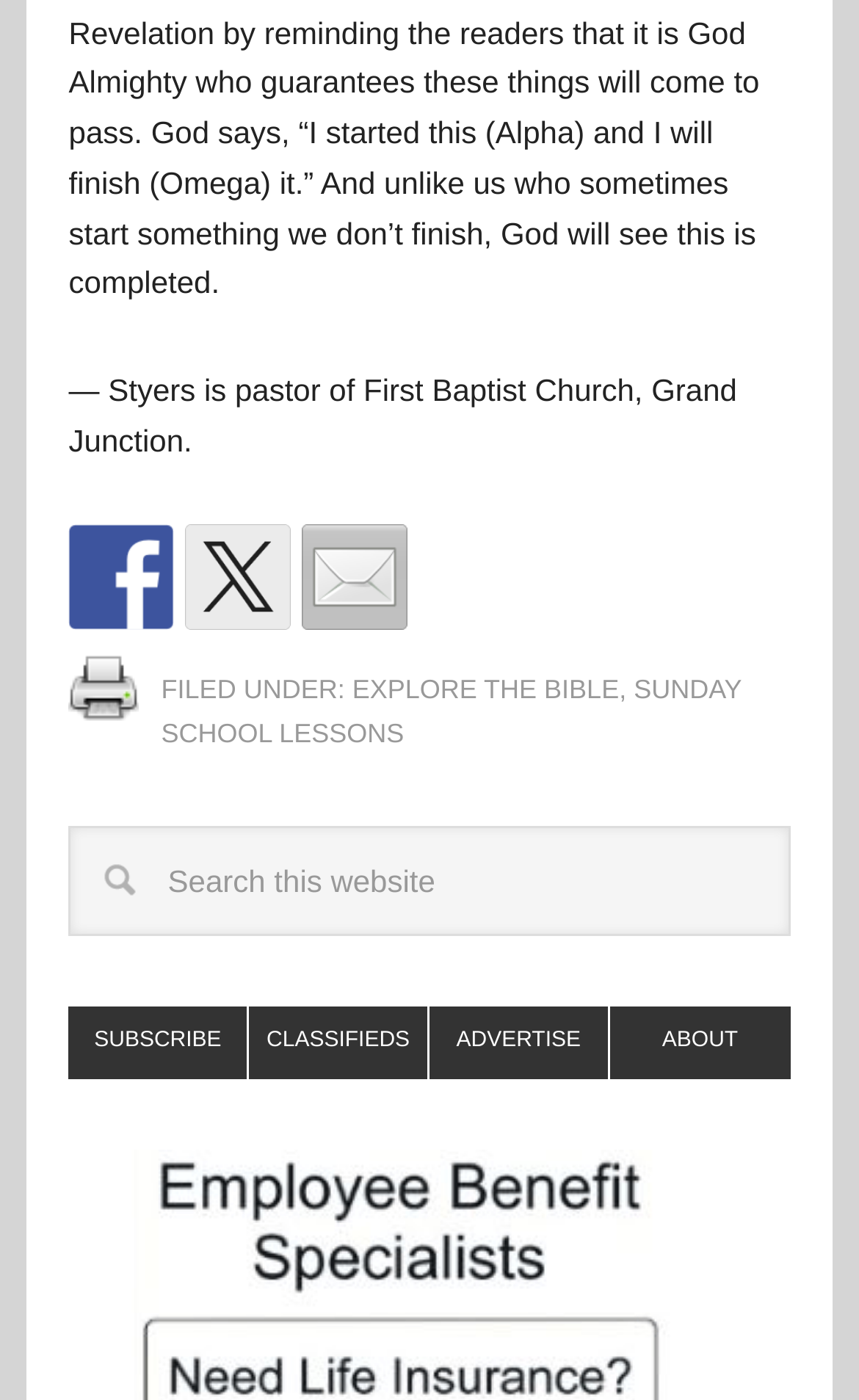Using the provided element description, identify the bounding box coordinates as (top-left x, top-left y, bottom-right x, bottom-right y). Ensure all values are between 0 and 1. Description: Upcoming Exhibitions

None